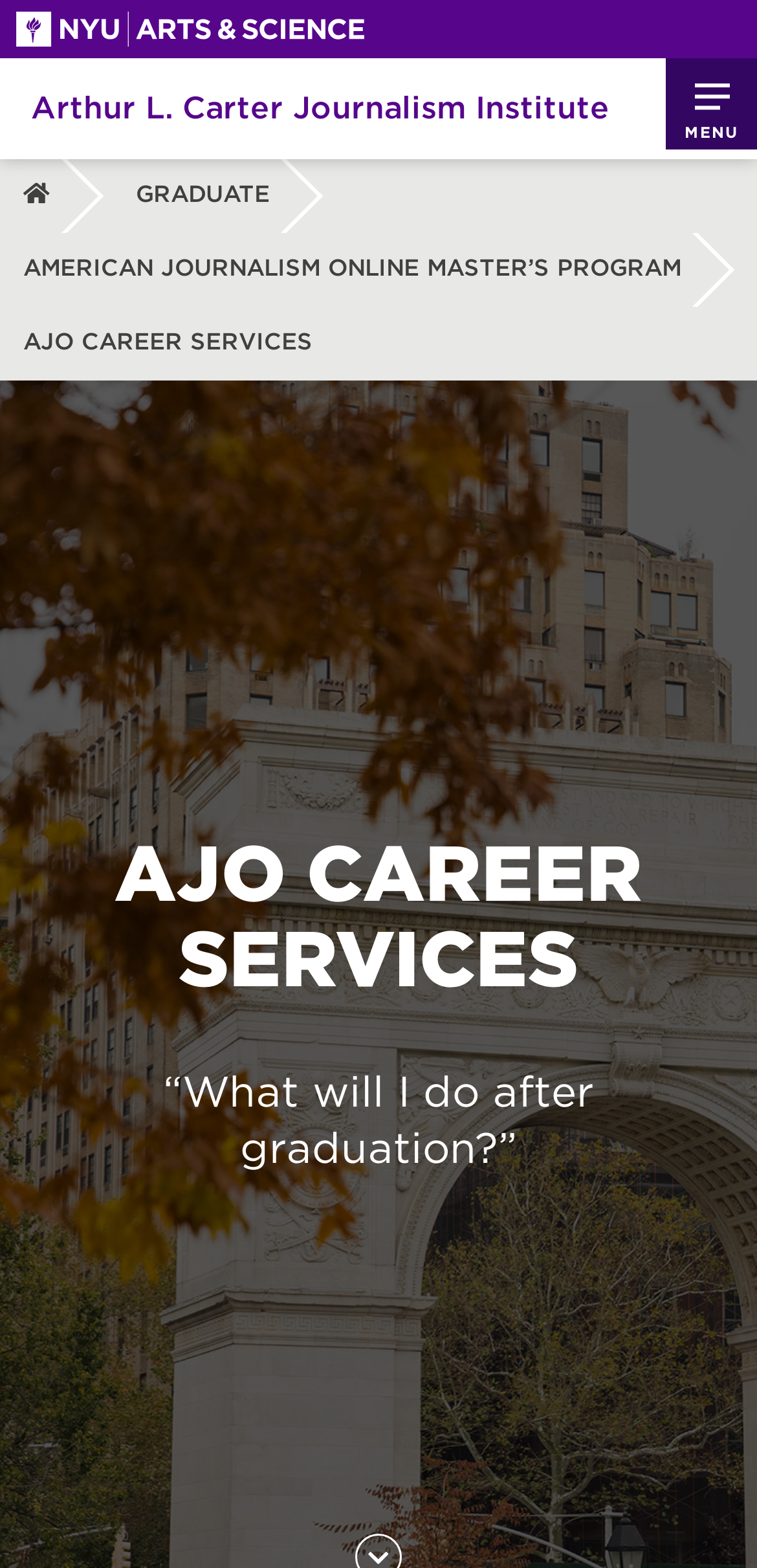What is the name of the career service?
Answer the question with as much detail as possible.

The name of the career service can be found in the static text element 'AJO CAREER SERVICES' with bounding box coordinates [0.151, 0.528, 0.849, 0.642]. This element is a prominent feature on the webpage, indicating that it is the main title of the career service.